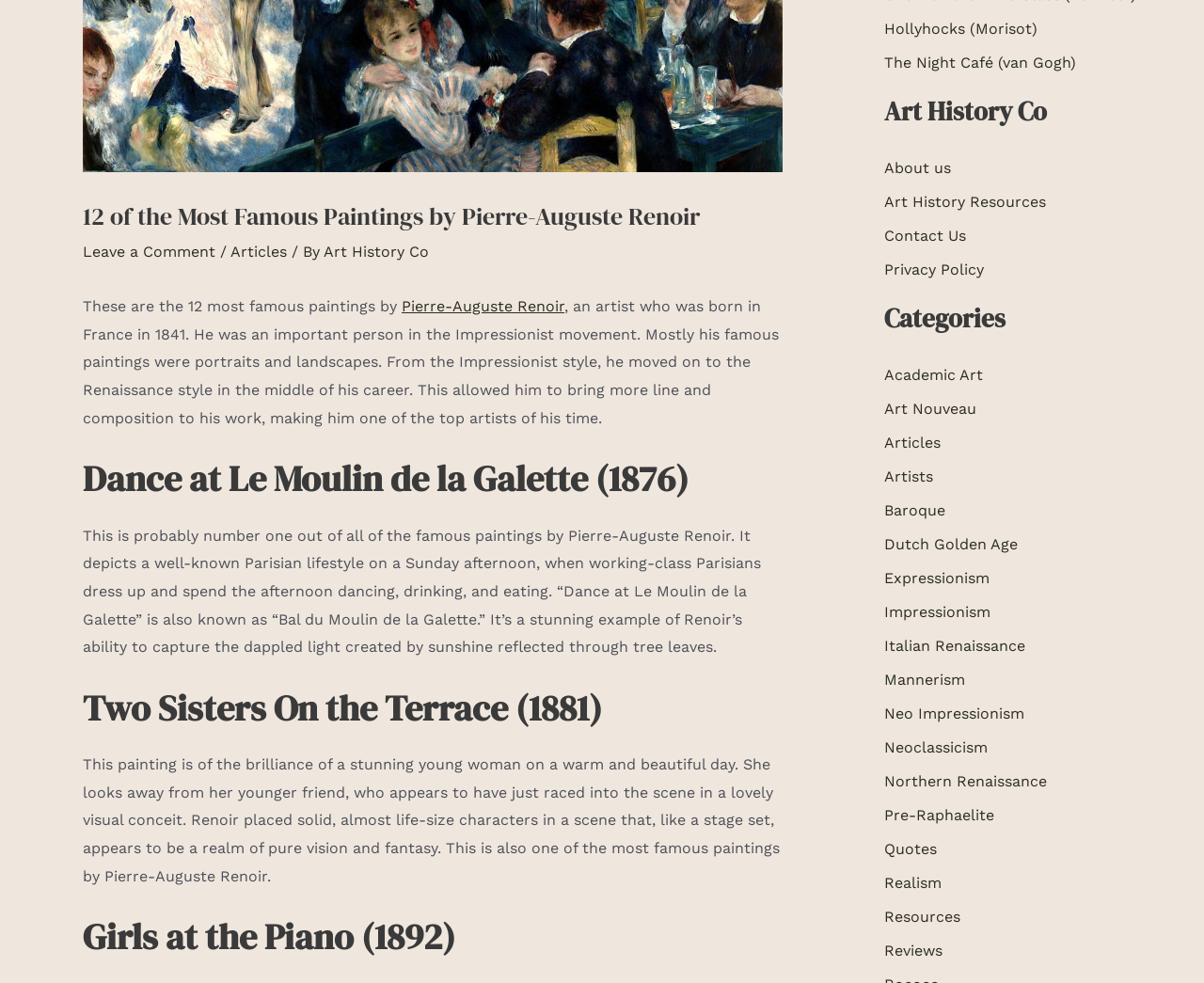Extract the bounding box coordinates for the UI element described by the text: "Italian Renaissance". The coordinates should be in the form of [left, top, right, bottom] with values between 0 and 1.

[0.734, 0.648, 0.852, 0.666]